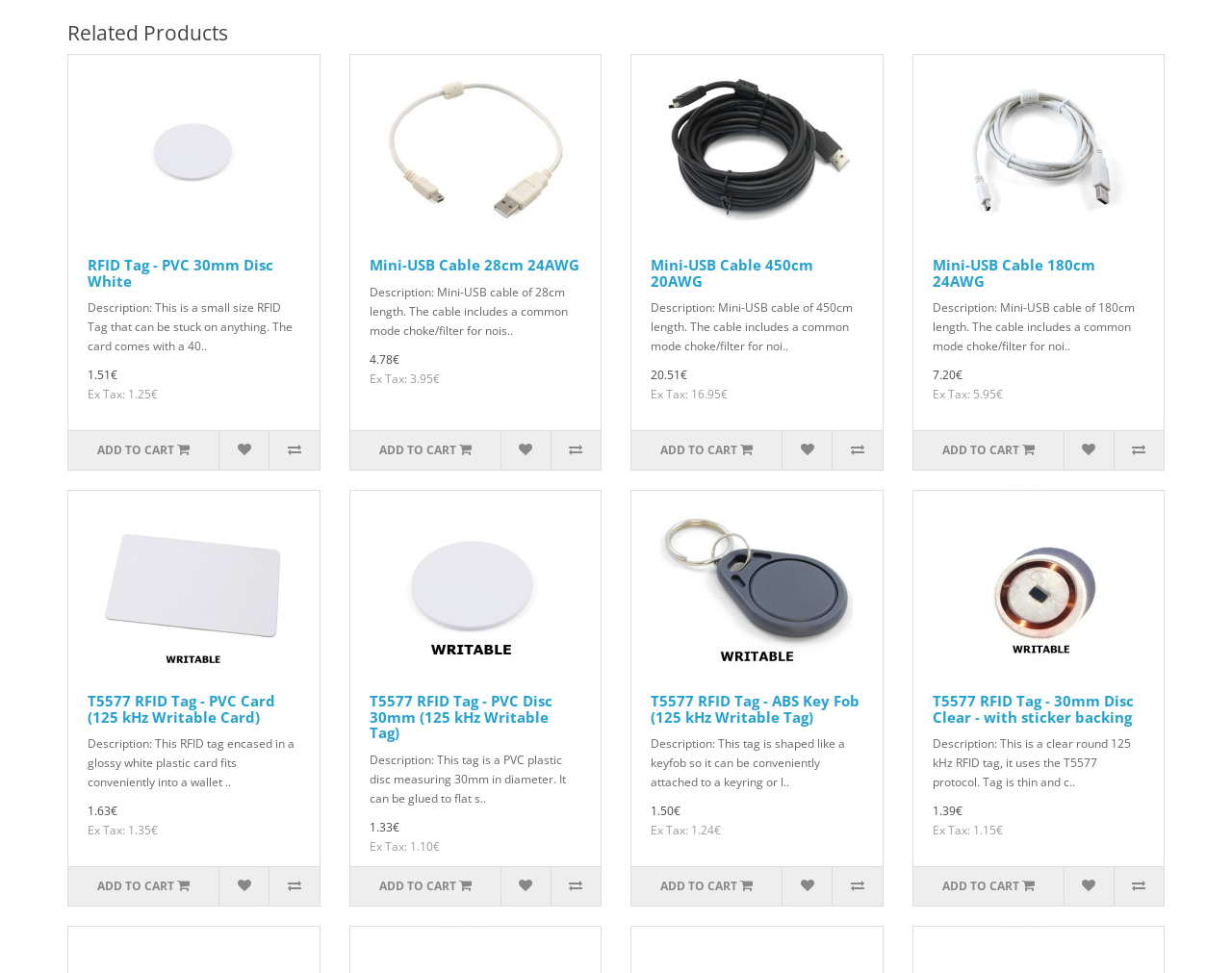How many products are listed on this webpage?
Use the information from the image to give a detailed answer to the question.

I counted the number of products by looking at the repeating pattern of headings, images, and descriptions. There are 9 products listed on this webpage.